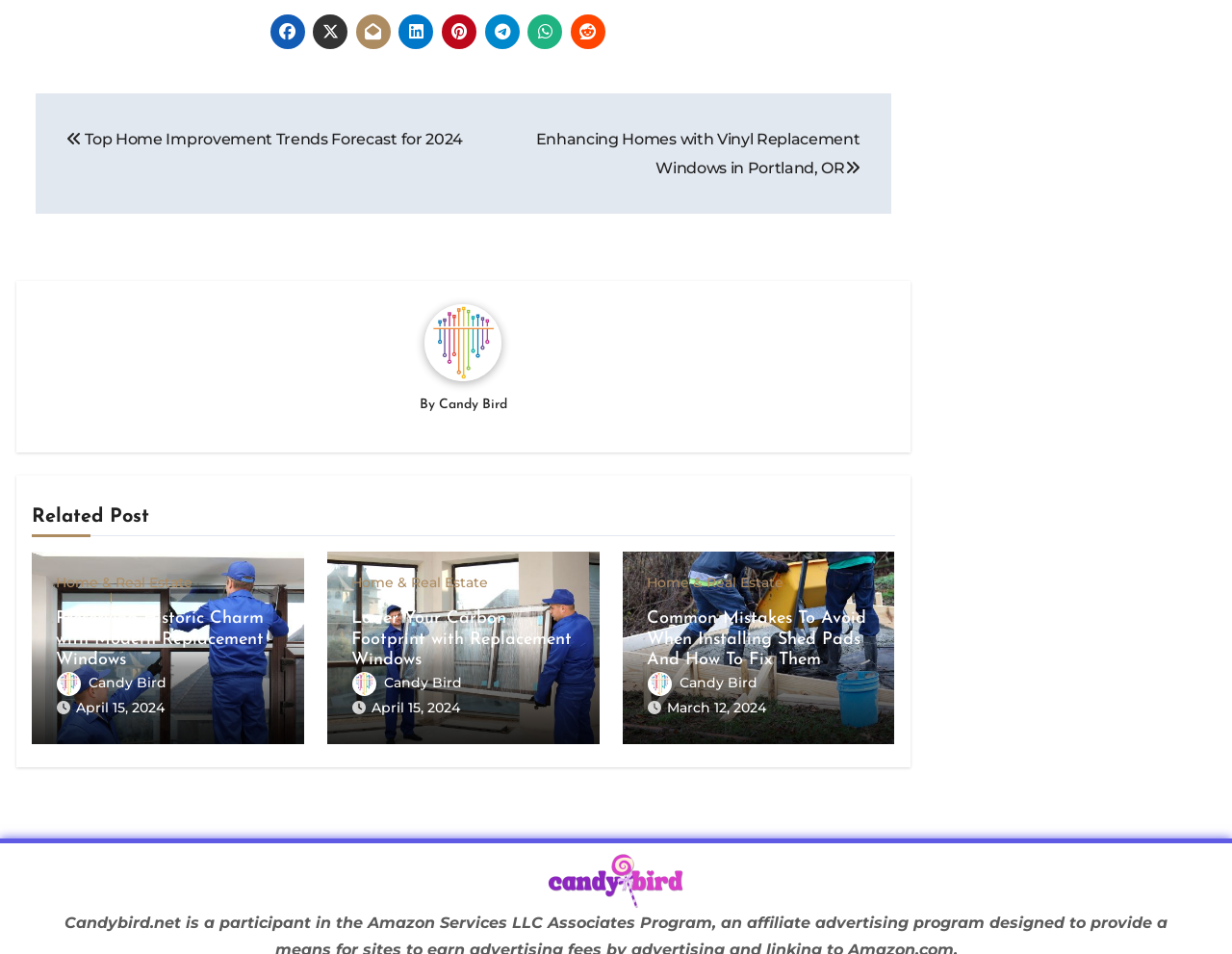Identify the bounding box coordinates of the clickable region necessary to fulfill the following instruction: "Click on the 'default-logo' image". The bounding box coordinates should be four float numbers between 0 and 1, i.e., [left, top, right, bottom].

[0.441, 0.894, 0.559, 0.953]